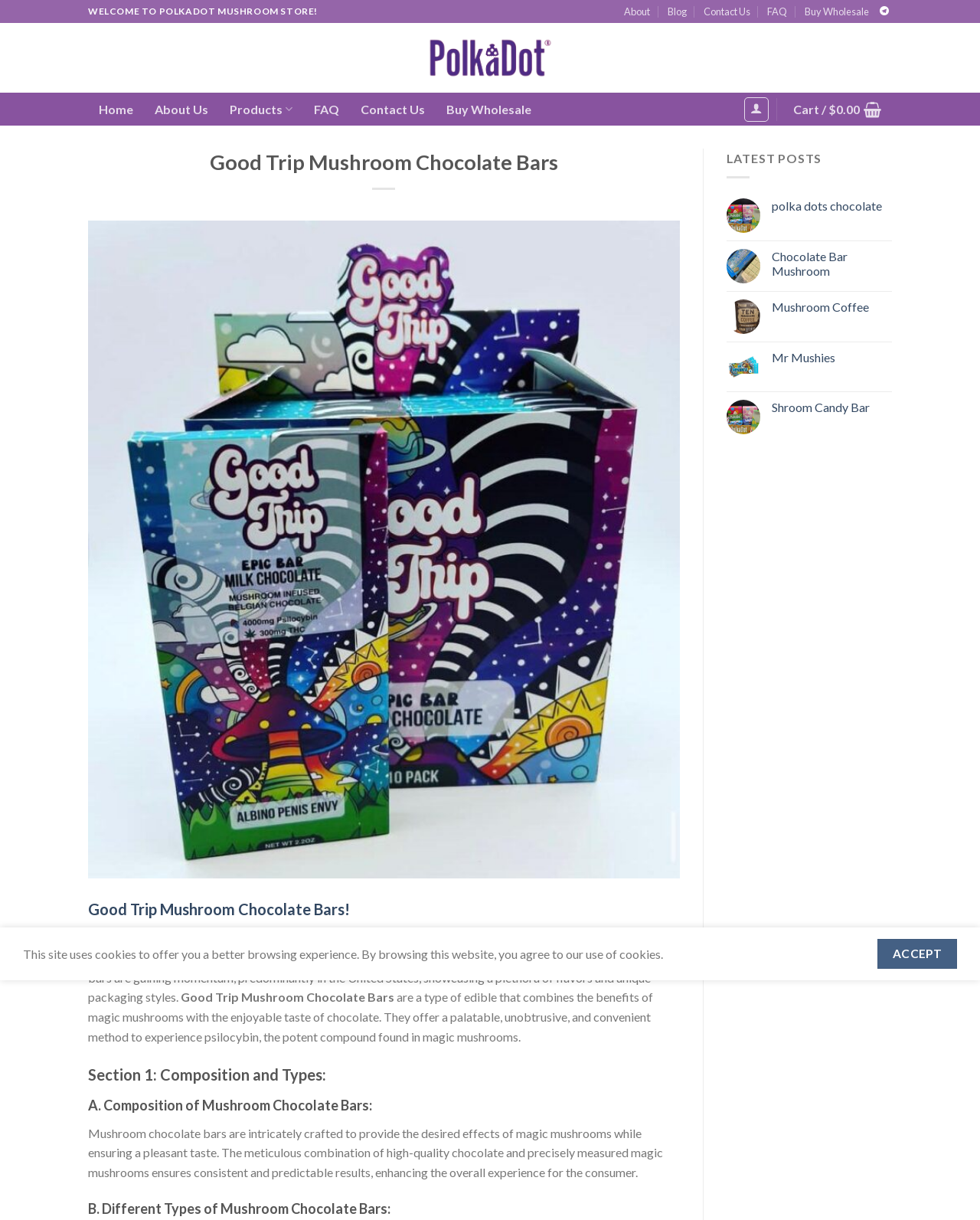Answer this question using a single word or a brief phrase:
What is the purpose of the 'Good Trip Mushroom Chocolate Bars'?

To experience psilocybin